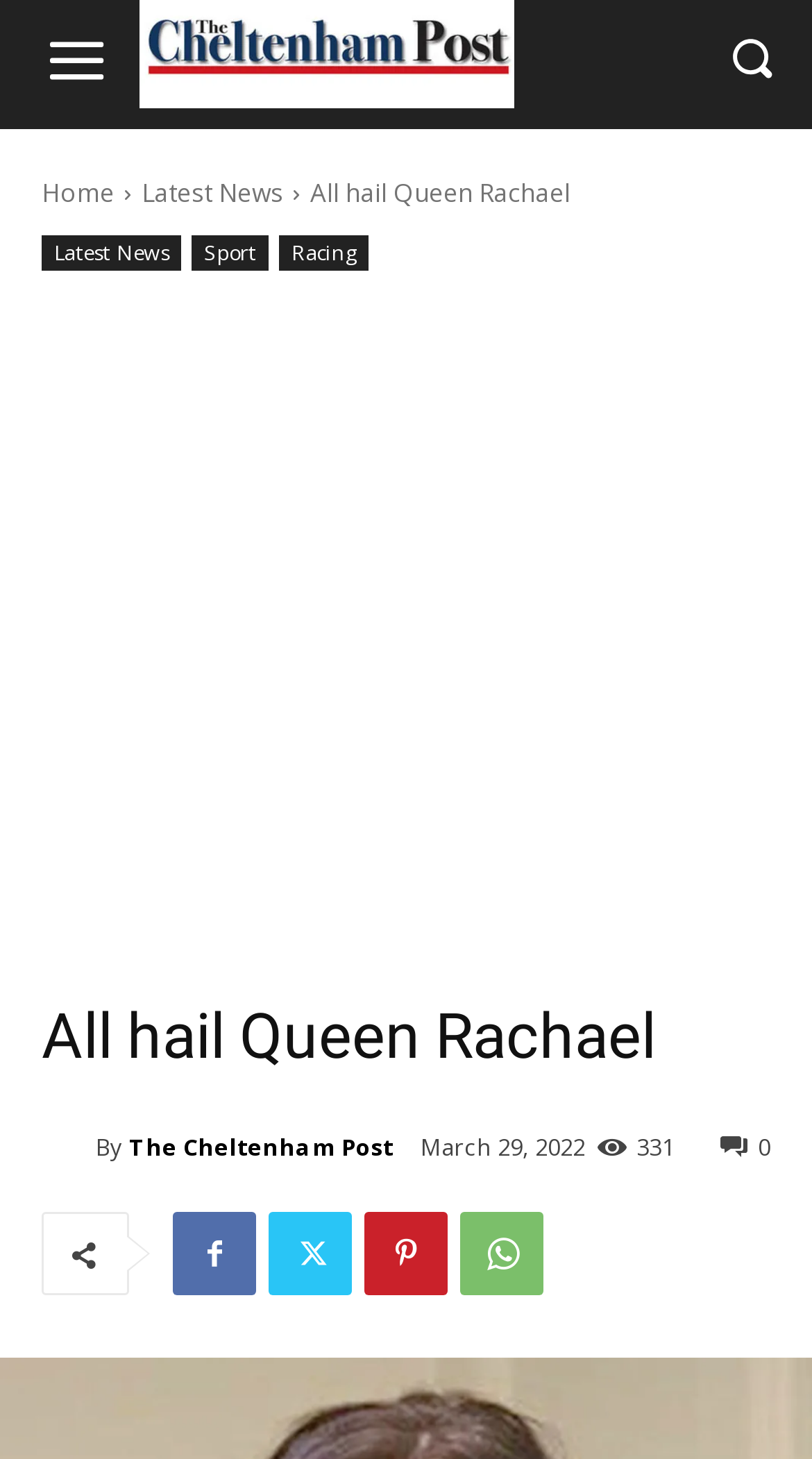Explain the webpage in detail.

The webpage is an online newspaper article from the Cheltenham Post, with a focus on Rachael Blackmore's achievements at the Cheltenham Festival. At the top of the page, there is a large image taking up most of the width, with a navigation menu below it consisting of links to "Home", "Latest News", and other categories. The title of the article, "All hail Queen Rachael", is prominently displayed in a large font size, with a smaller subtitle or tagline below it.

Below the title, there is a section with a series of links to related topics, including "Sport" and "Racing". This is followed by a large advertisement iframe that takes up most of the width of the page.

The main content of the article begins below the advertisement, with a heading that repeats the title "All hail Queen Rachael". The article is attributed to "The Cheltenham Post", with a link to the publication's website and a small logo image. The publication date, "March 29, 2022", is displayed below the attribution.

To the right of the article, there are several social media links and a counter displaying the number of views, "331". There are also several icons for sharing the article on various platforms.